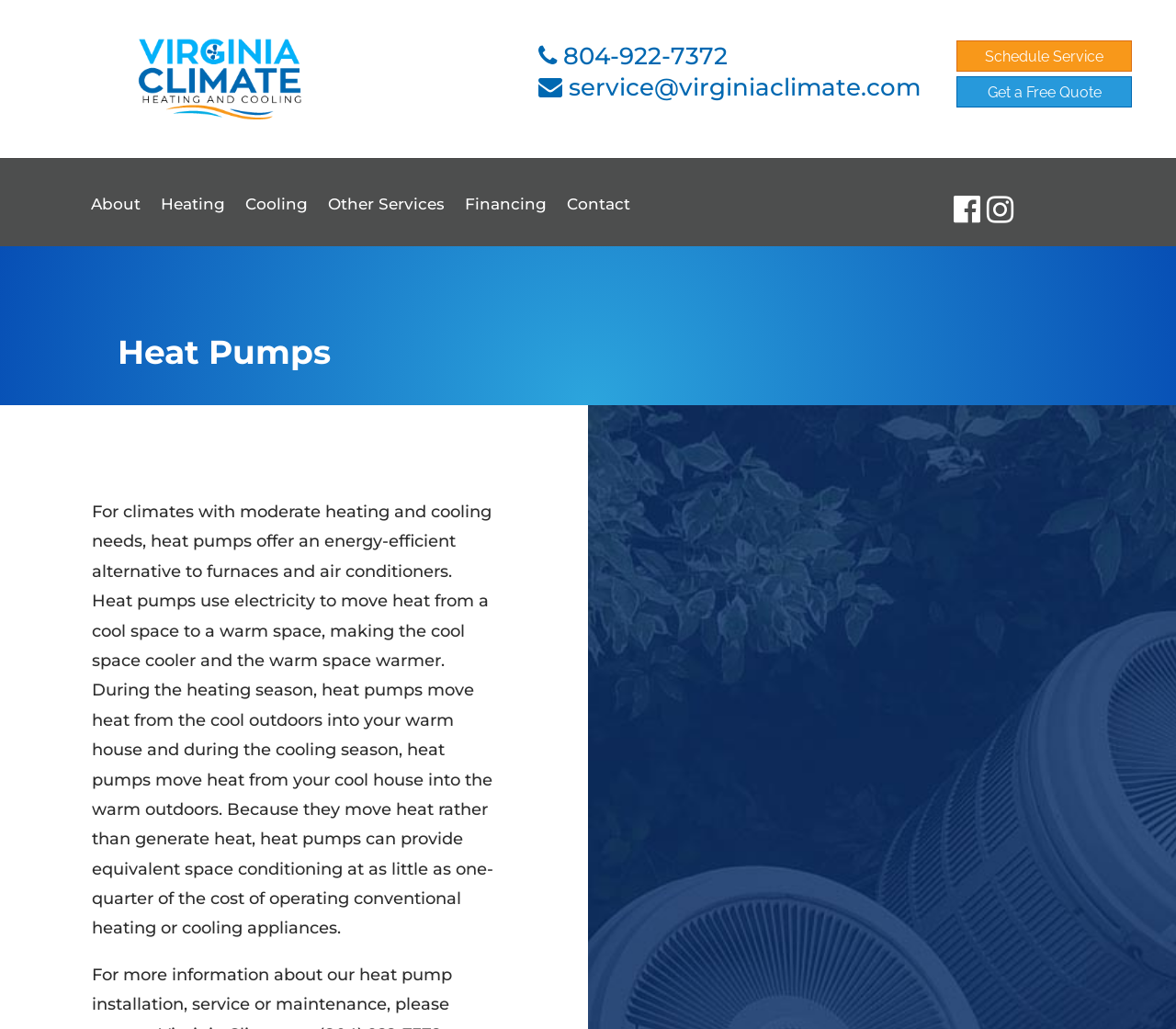Please locate the bounding box coordinates of the element that needs to be clicked to achieve the following instruction: "Send an email to service@virginiaclimate.com". The coordinates should be four float numbers between 0 and 1, i.e., [left, top, right, bottom].

[0.458, 0.073, 0.945, 0.114]